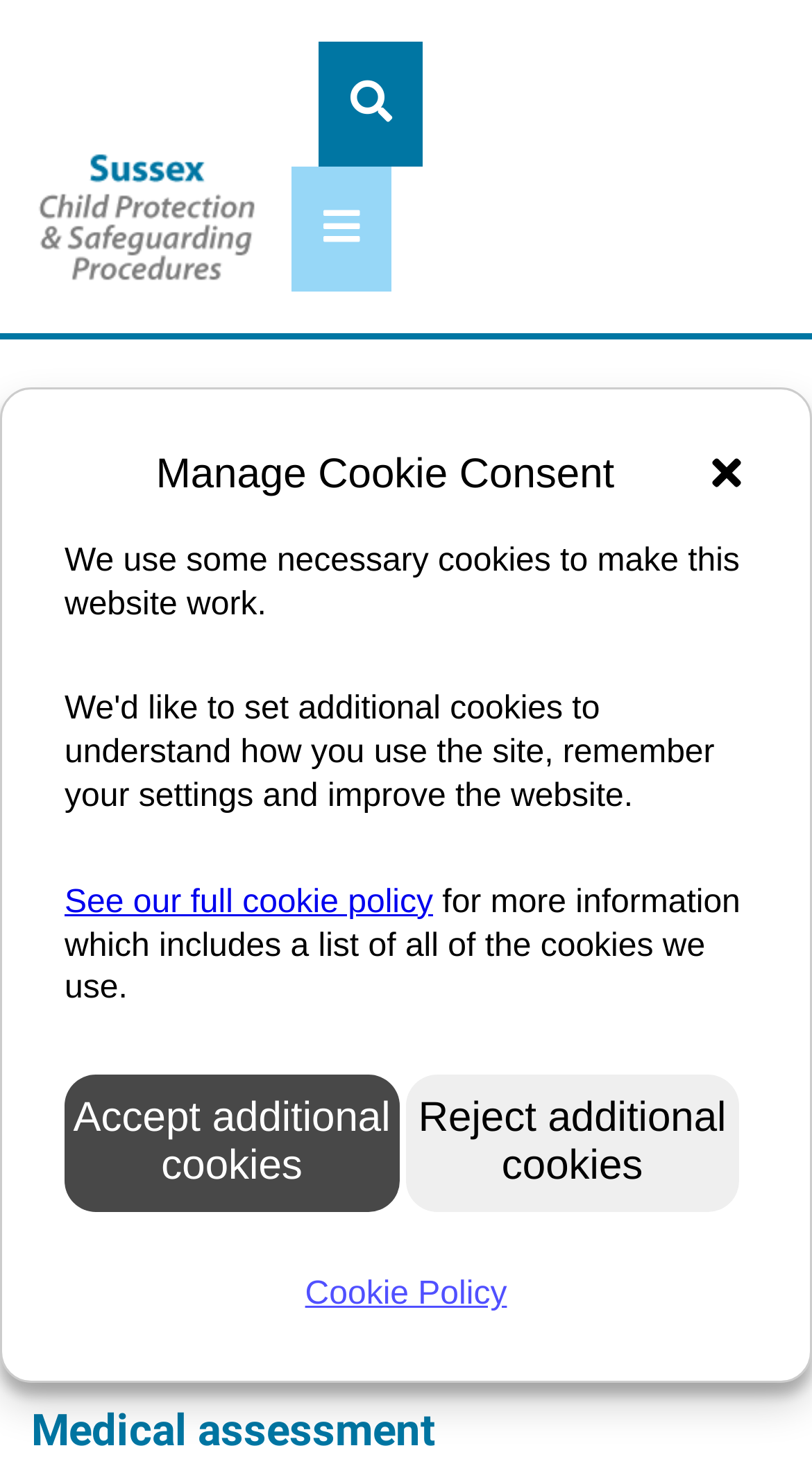Identify the bounding box coordinates for the region of the element that should be clicked to carry out the instruction: "Toggle Contrast". The bounding box coordinates should be four float numbers between 0 and 1, i.e., [left, top, right, bottom].

[0.597, 0.007, 0.962, 0.048]